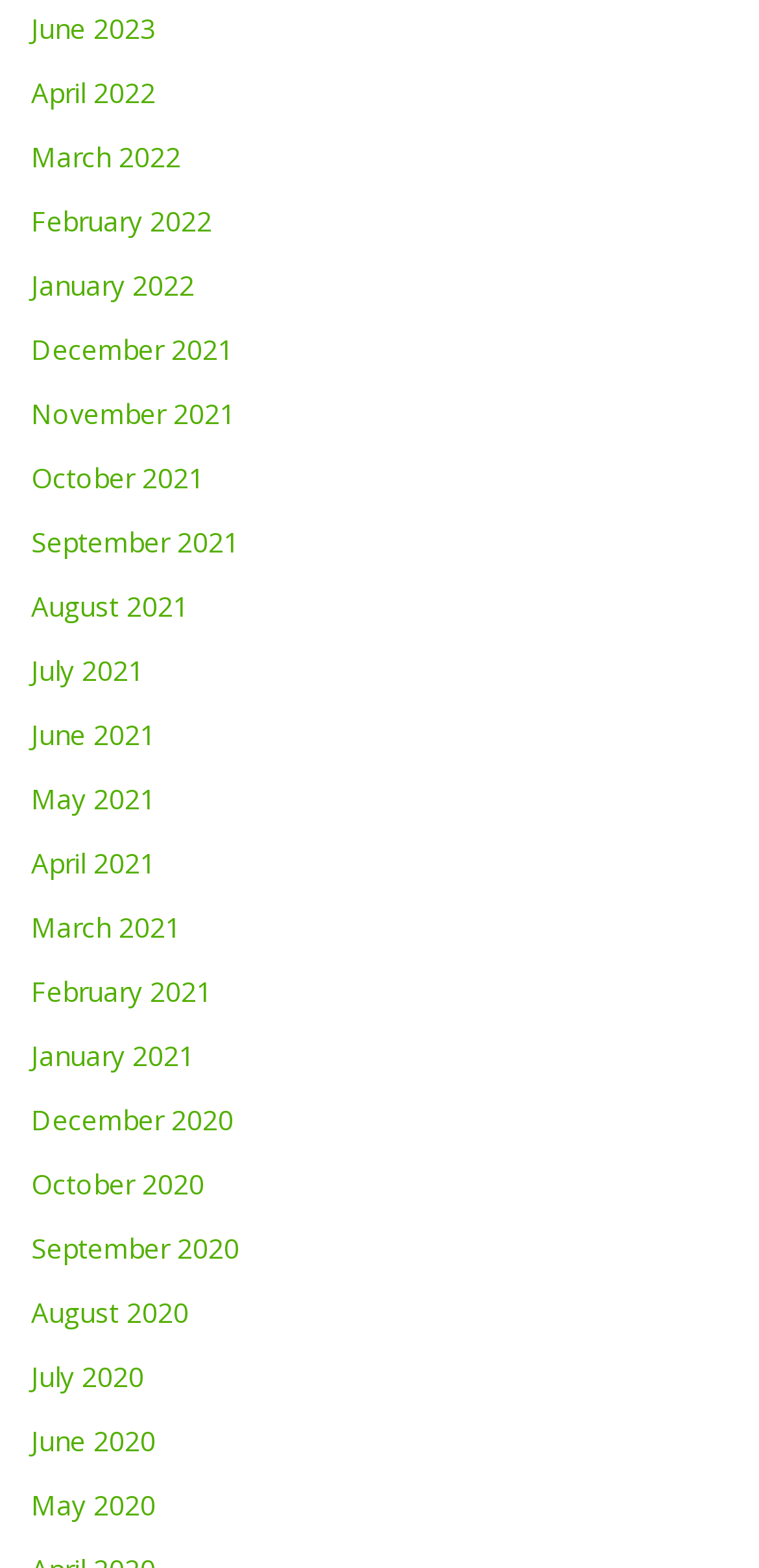What is the most recent month listed?
Please provide a comprehensive and detailed answer to the question.

By examining the list of links, I can see that the most recent month listed is June 2023, which is the first link in the list.